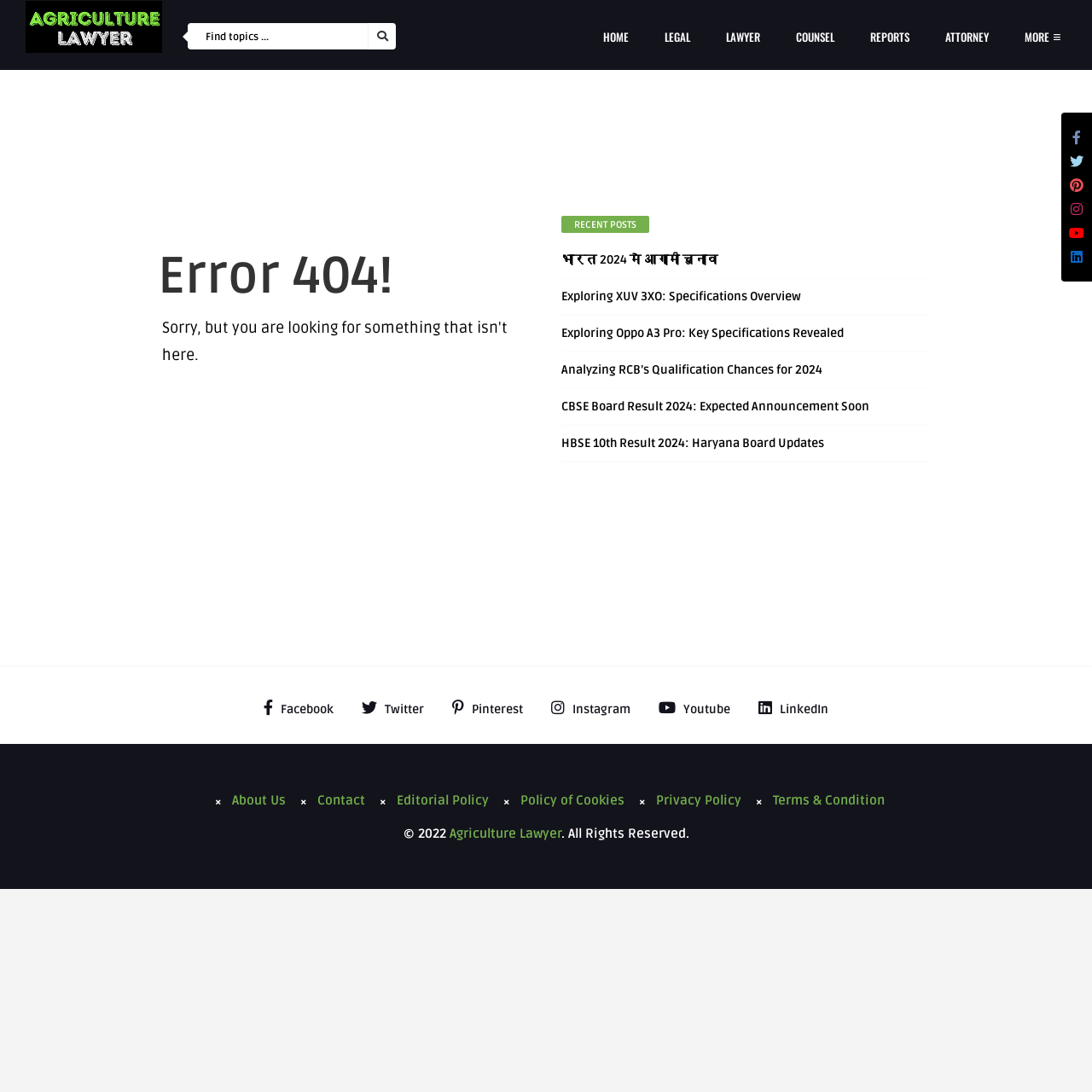Answer the following query with a single word or phrase:
What is the social media platform associated with the icon ''?

Youtube